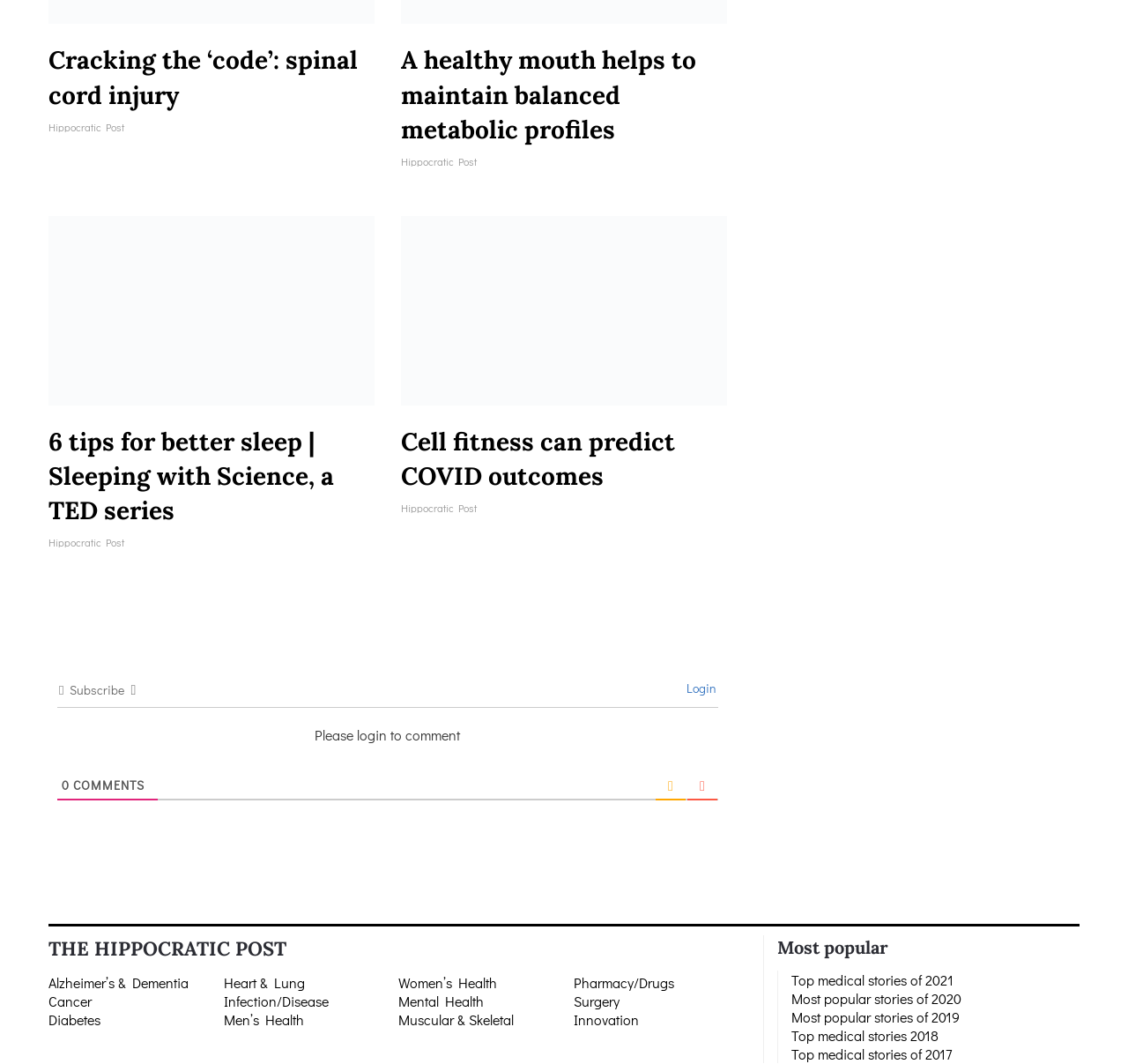Pinpoint the bounding box coordinates of the element that must be clicked to accomplish the following instruction: "View the most popular medical stories of 2021". The coordinates should be in the format of four float numbers between 0 and 1, i.e., [left, top, right, bottom].

[0.702, 0.913, 0.845, 0.93]